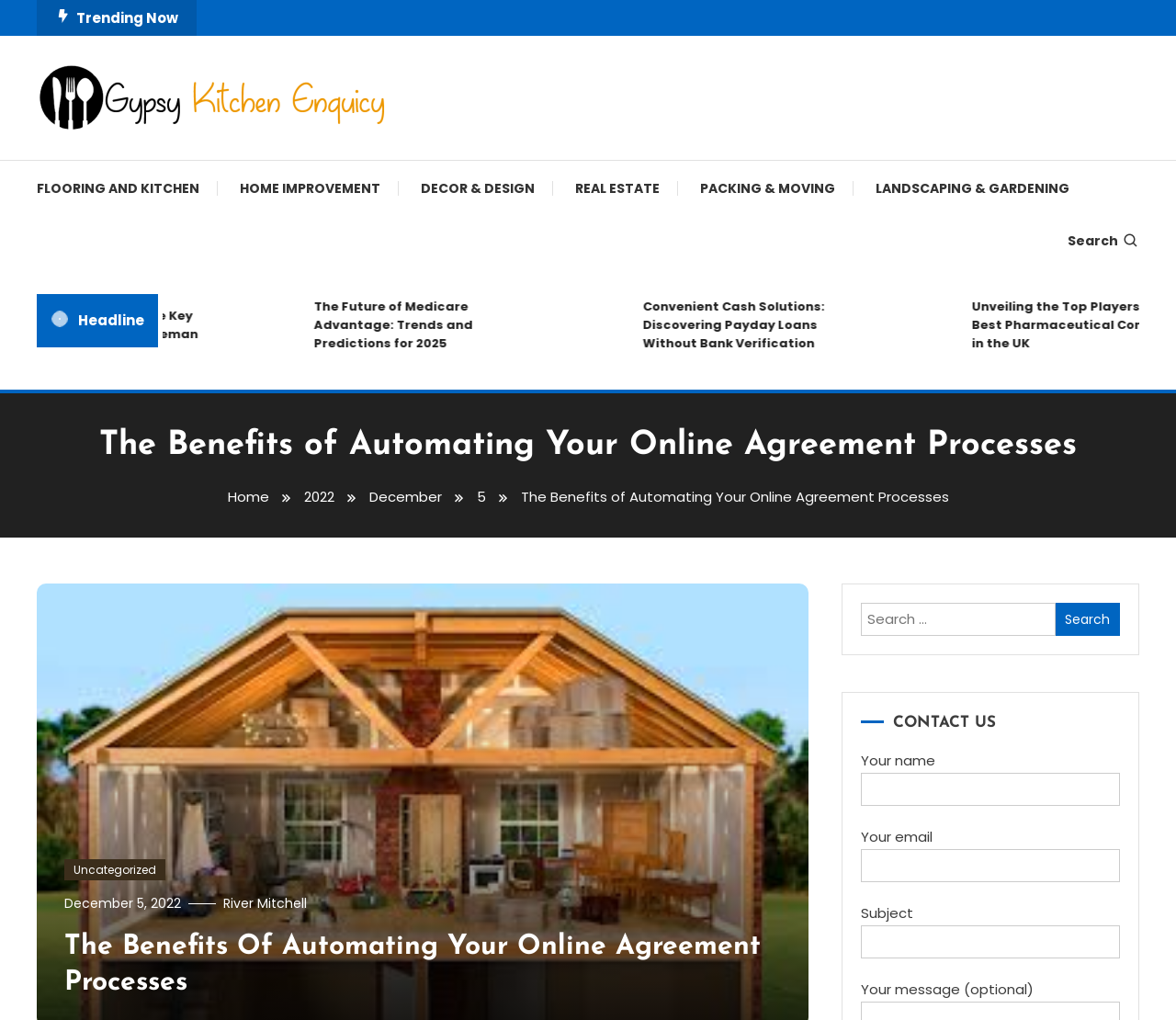Bounding box coordinates must be specified in the format (top-left x, top-left y, bottom-right x, bottom-right y). All values should be floating point numbers between 0 and 1. What are the bounding box coordinates of the UI element described as: River Mitchell

[0.19, 0.876, 0.261, 0.894]